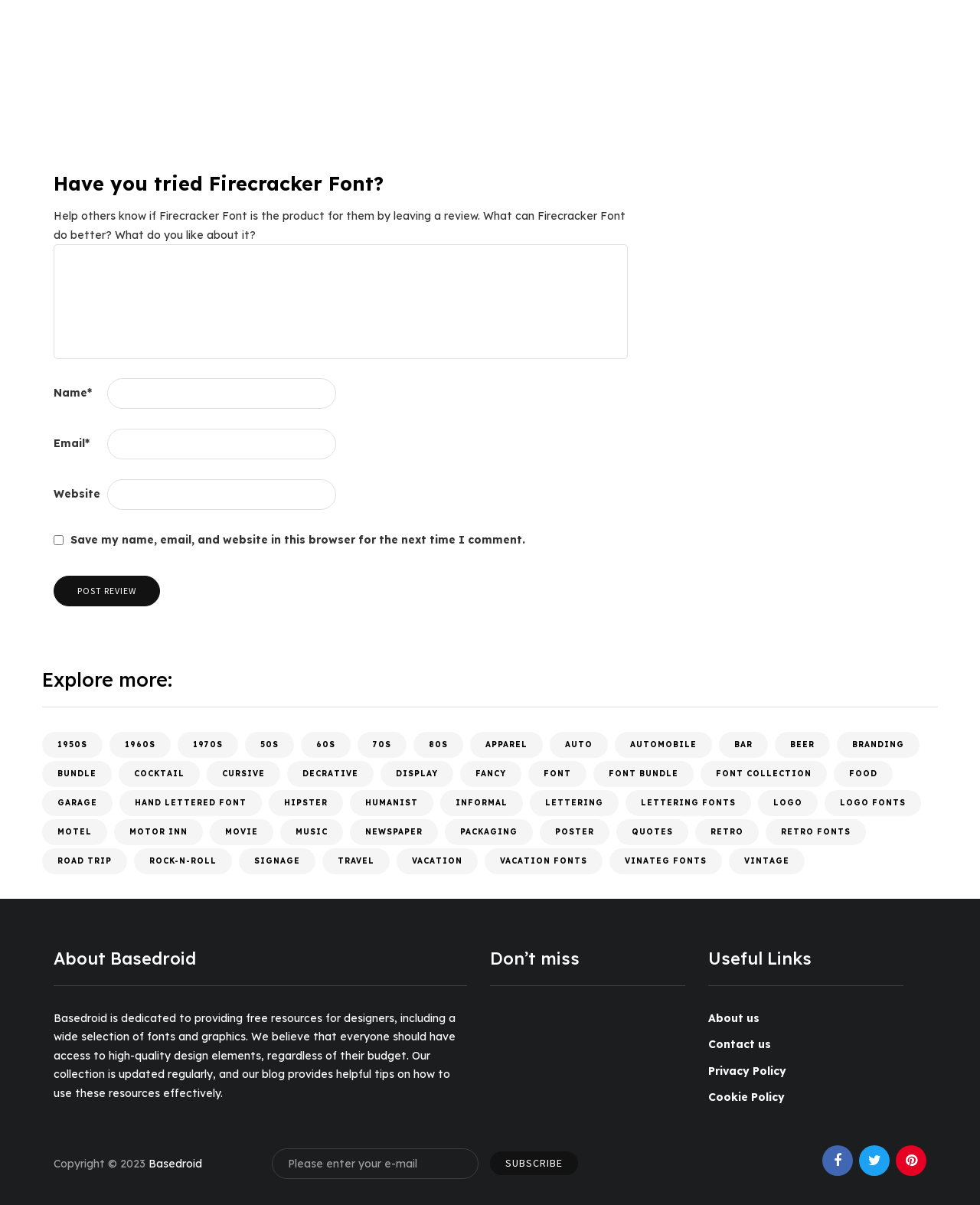Mark the bounding box of the element that matches the following description: "Fancy".

[0.47, 0.632, 0.532, 0.653]